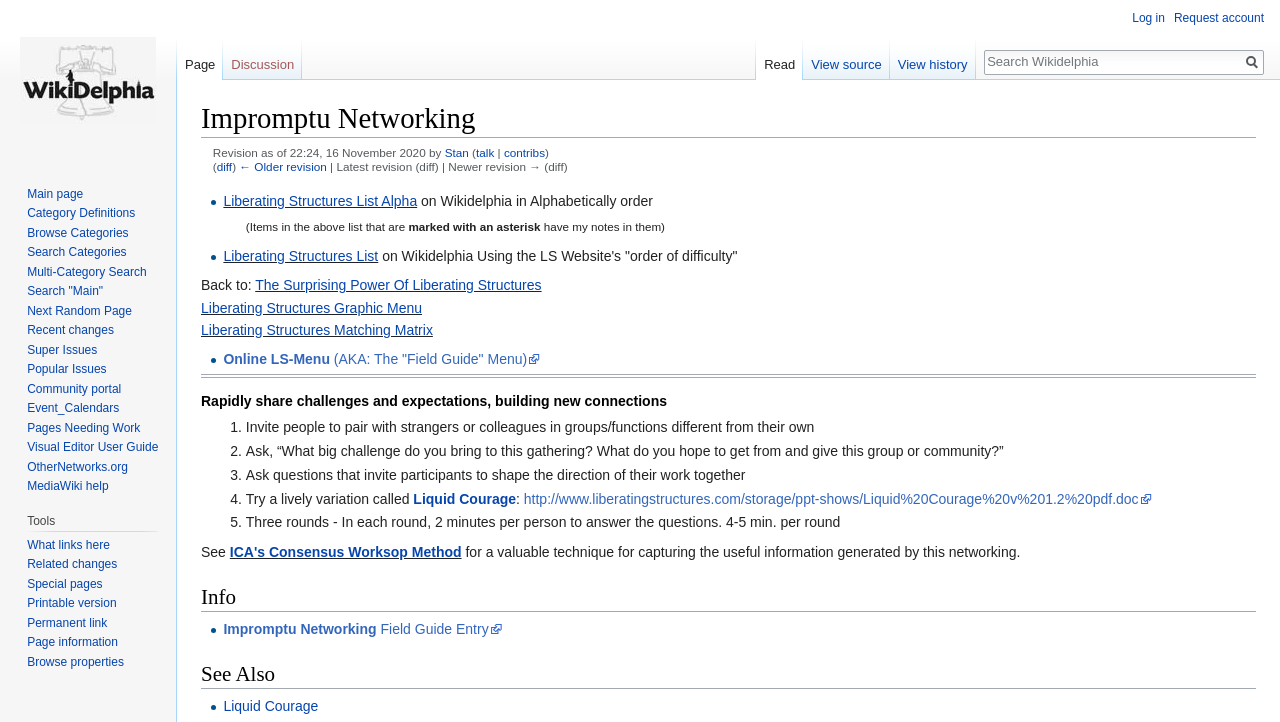What is the name of the wiki?
Give a single word or phrase as your answer by examining the image.

Wikidelphia